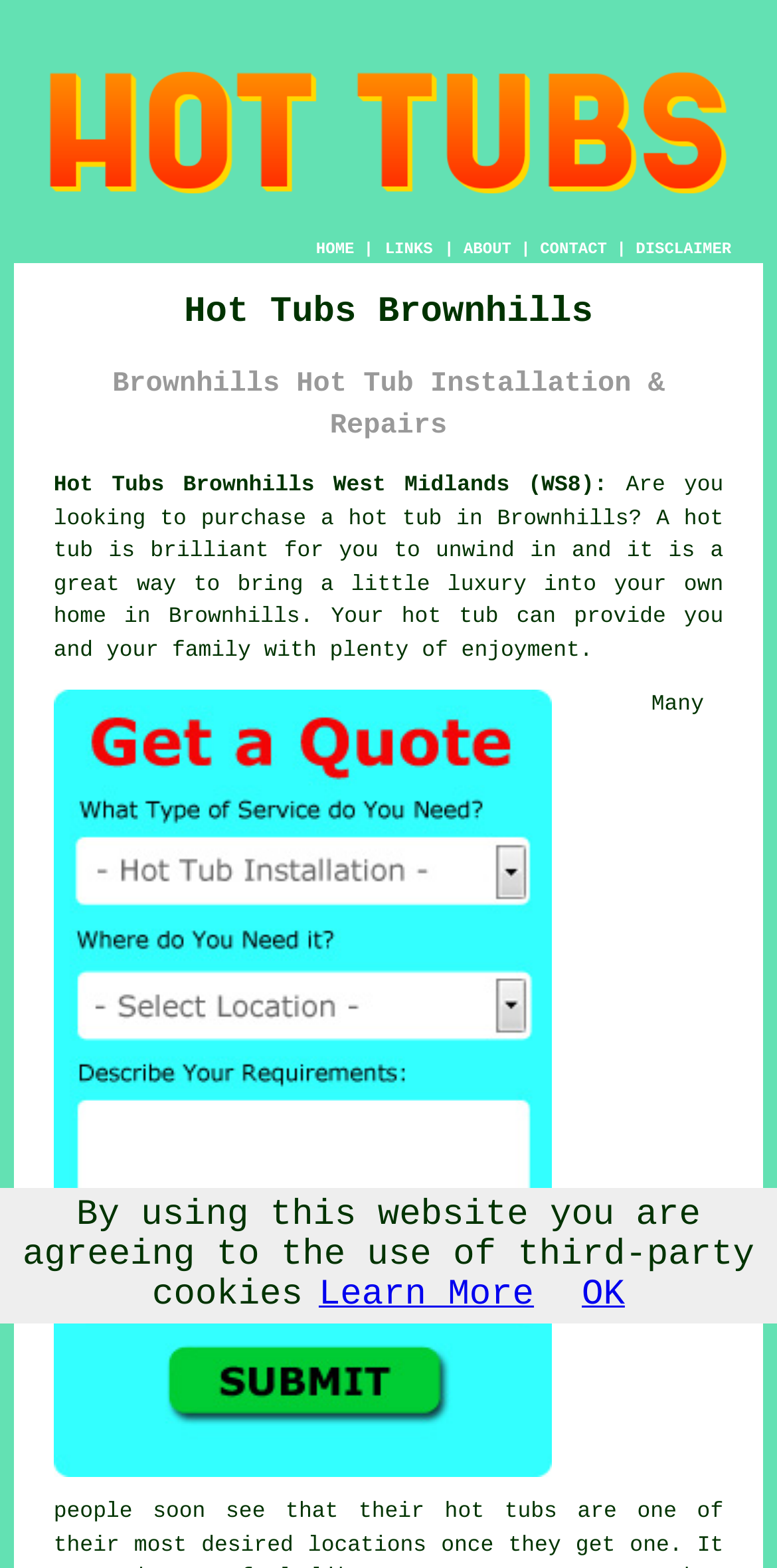What is the purpose of a hot tub?
Using the image, give a concise answer in the form of a single word or short phrase.

To unwind